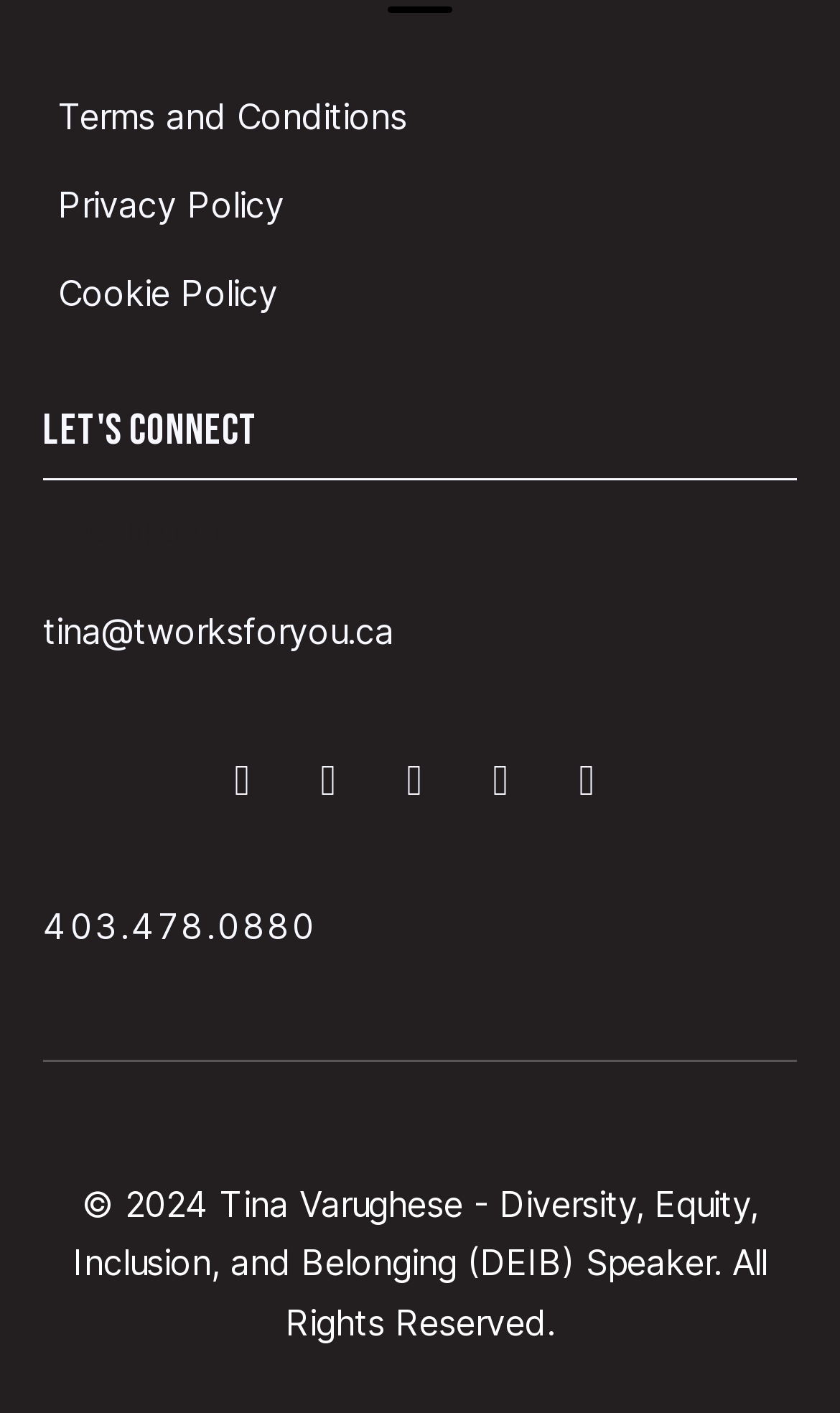Using the information shown in the image, answer the question with as much detail as possible: What is the email address provided?

The email address 'tina@tworksforyou.ca' is displayed on the webpage, which is likely the contact email of the speaker.